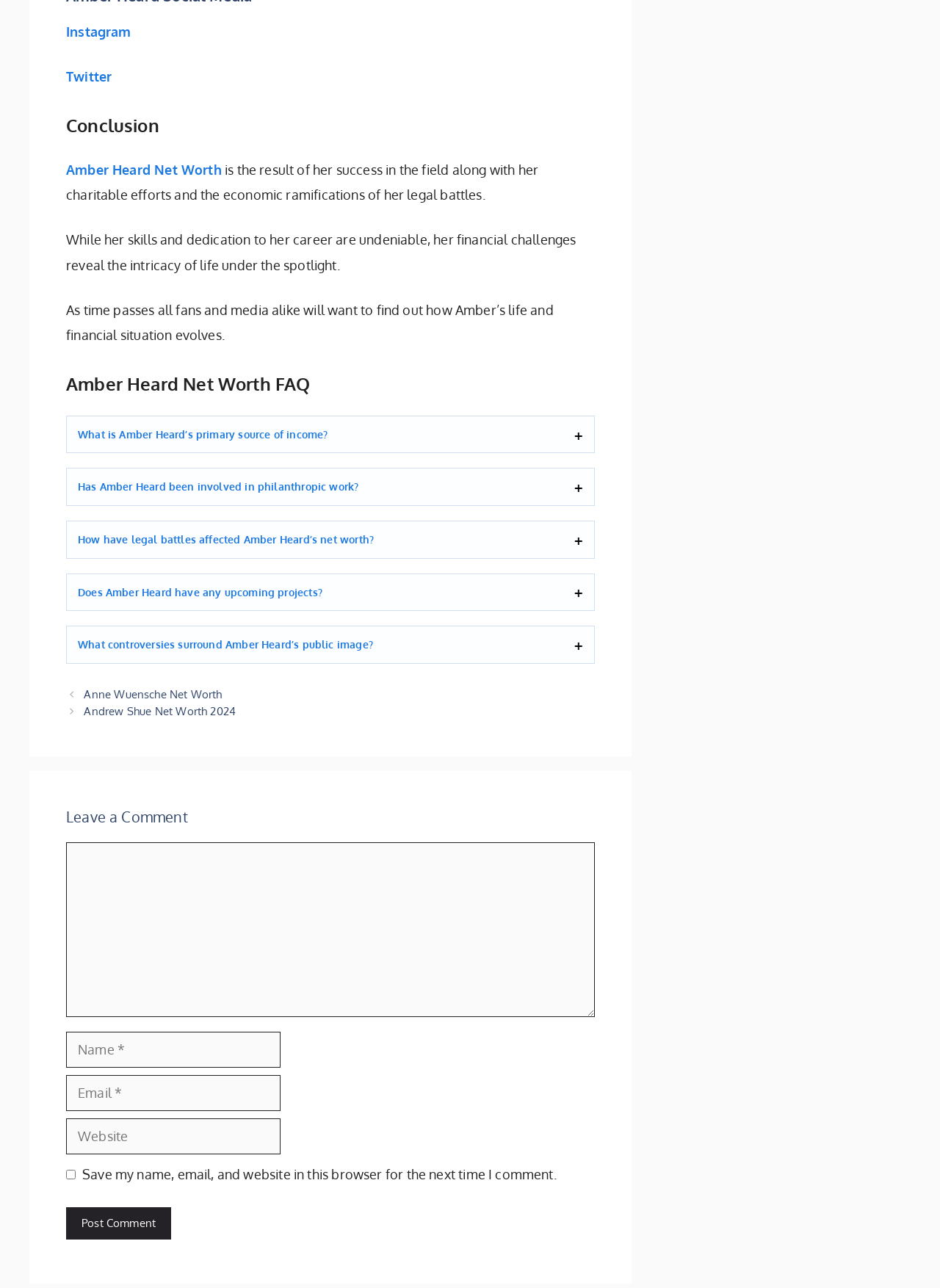Identify the bounding box for the given UI element using the description provided. Coordinates should be in the format (top-left x, top-left y, bottom-right x, bottom-right y) and must be between 0 and 1. Here is the description: gutters and down spouts,

None